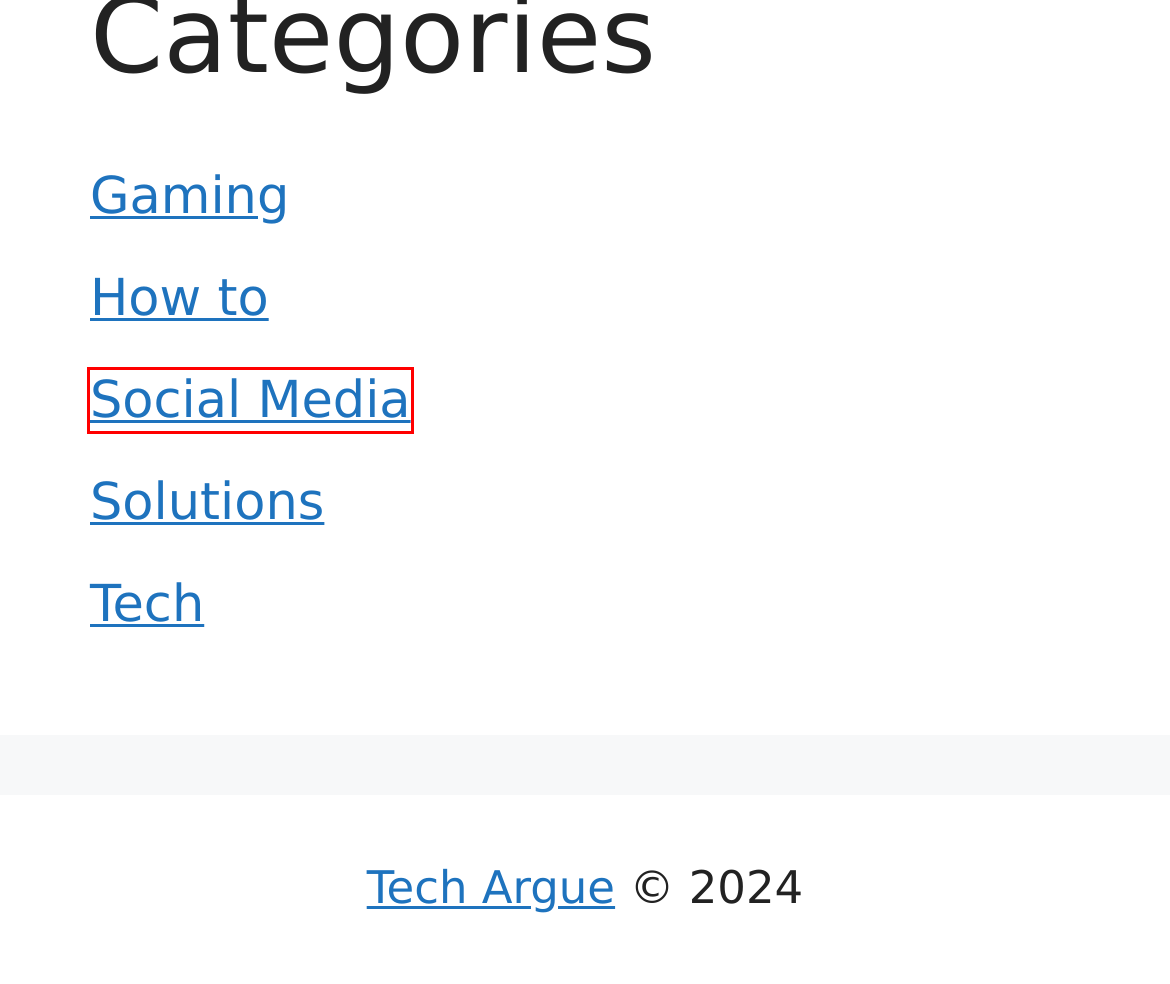Look at the screenshot of the webpage and find the element within the red bounding box. Choose the webpage description that best fits the new webpage that will appear after clicking the element. Here are the candidates:
A. How To Beat Giovanni? - Tech Argue
B. How to Track Someone’s Location with a Phone Number - Tech Argue
C. Tech - Tech Argue
D. How To Convert Coax Cable To HDMI - Tech Argue
E. Solutions - Tech Argue
F. Gaming - Tech Argue
G. How to restore a lost Snap streak on Snapchat? A step-by-step guide - Tech Argue
H. Social Media - Tech Argue

H